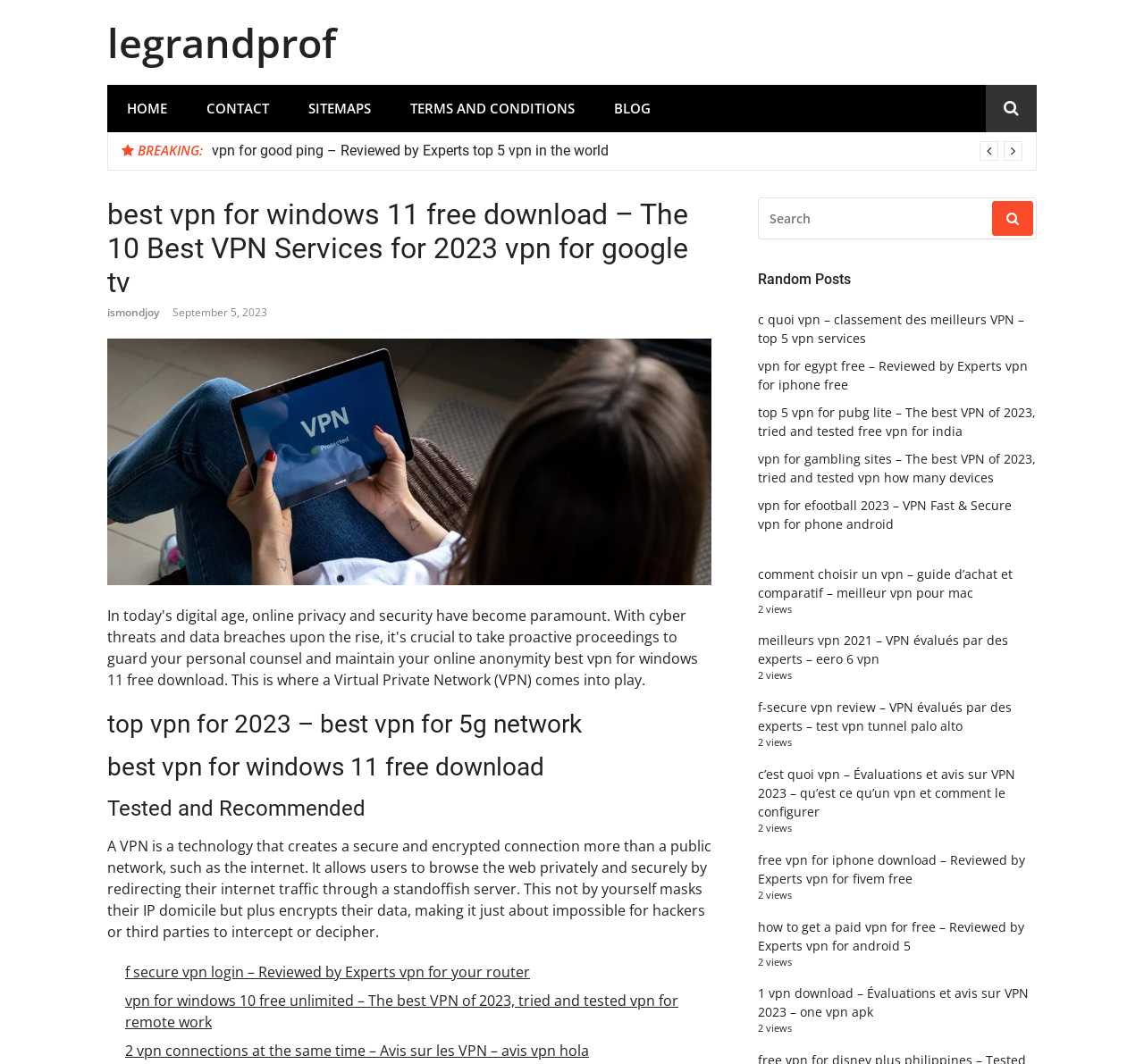Please answer the following query using a single word or phrase: 
What is the search bar located at?

top right corner